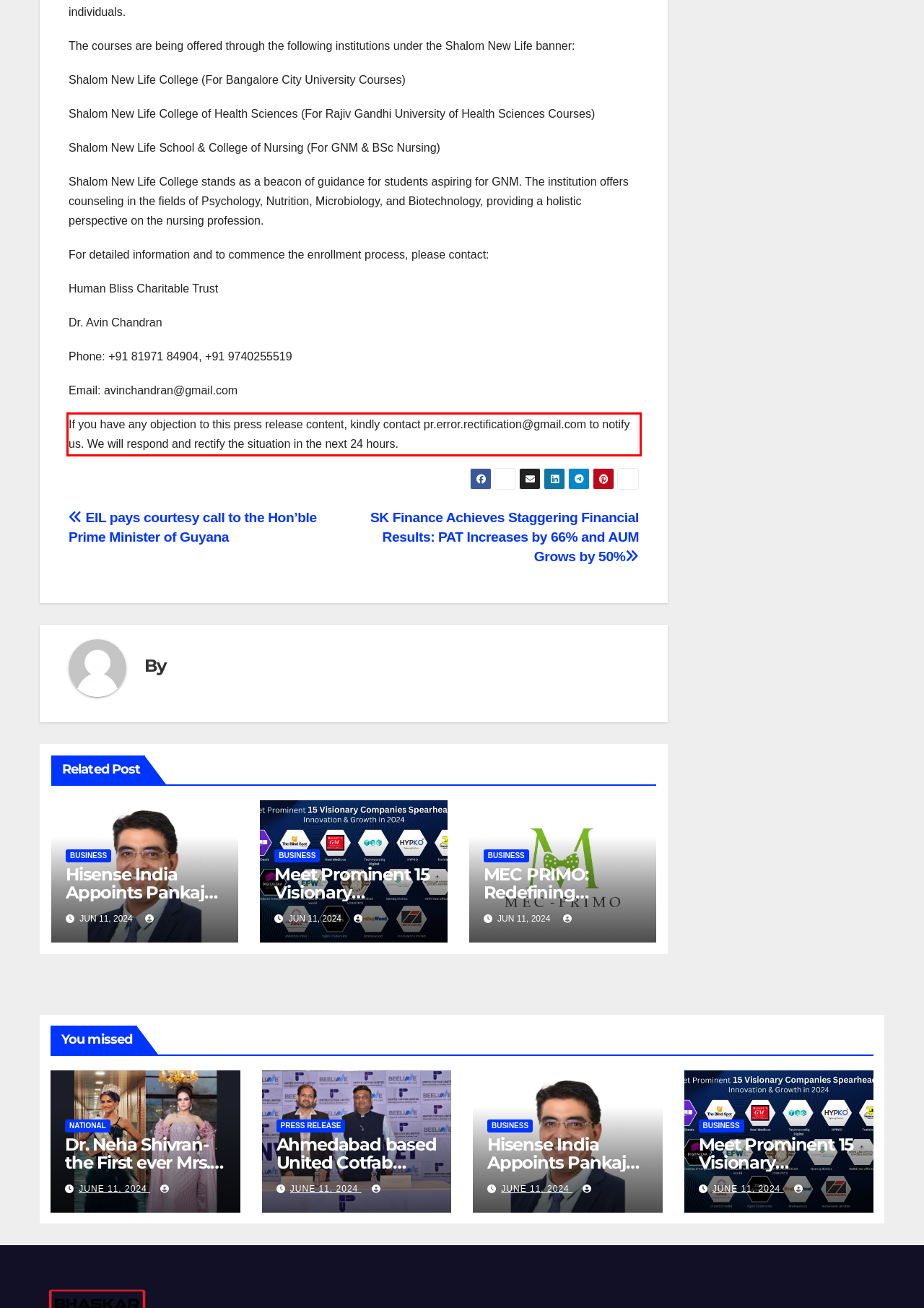You are given a webpage screenshot with a red bounding box around a UI element. Extract and generate the text inside this red bounding box.

If you have any objection to this press release content, kindly contact pr.error.rectification@gmail.com to notify us. We will respond and rectify the situation in the next 24 hours.